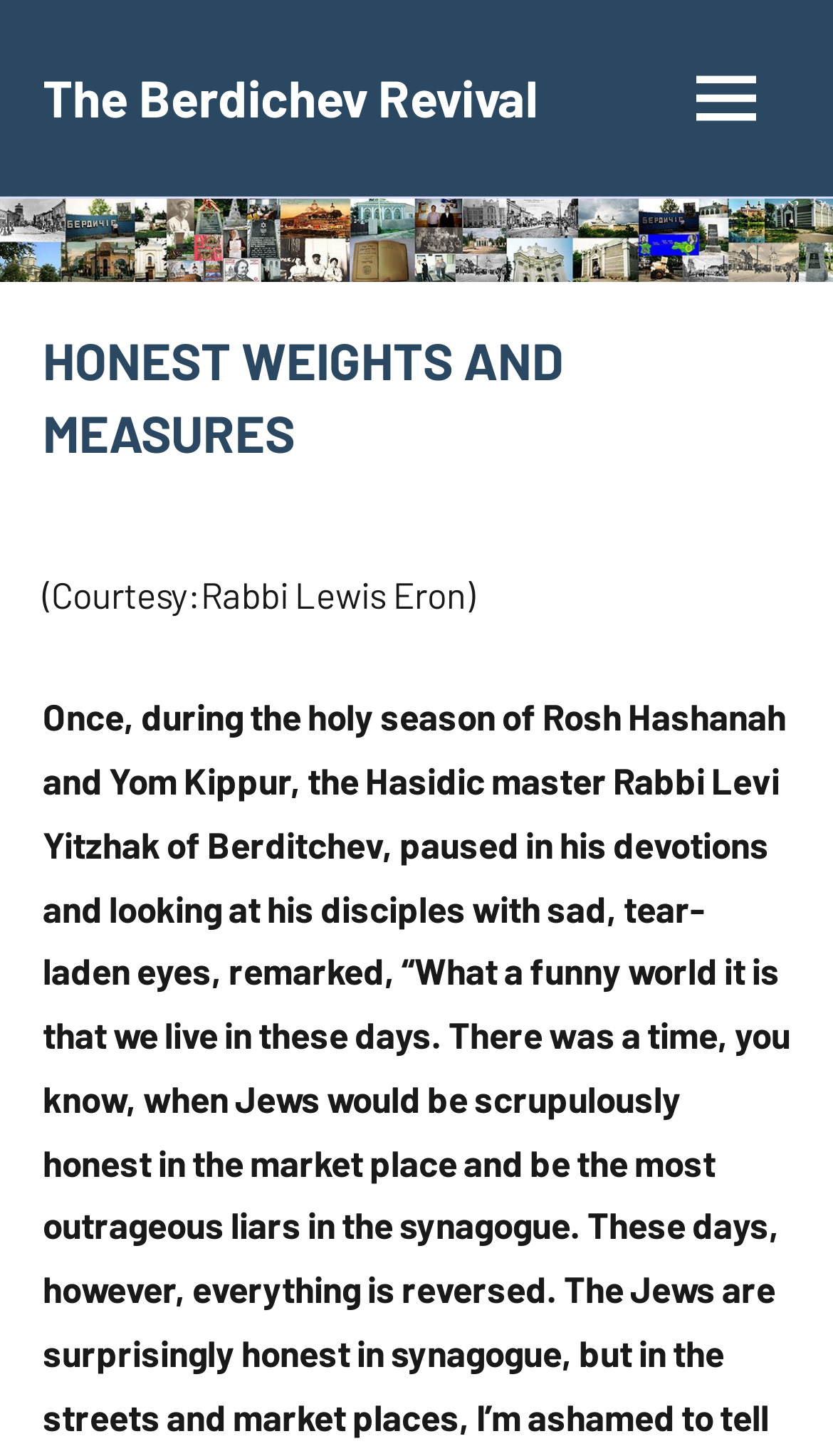Please answer the following question using a single word or phrase: Is the primary menu expanded?

False